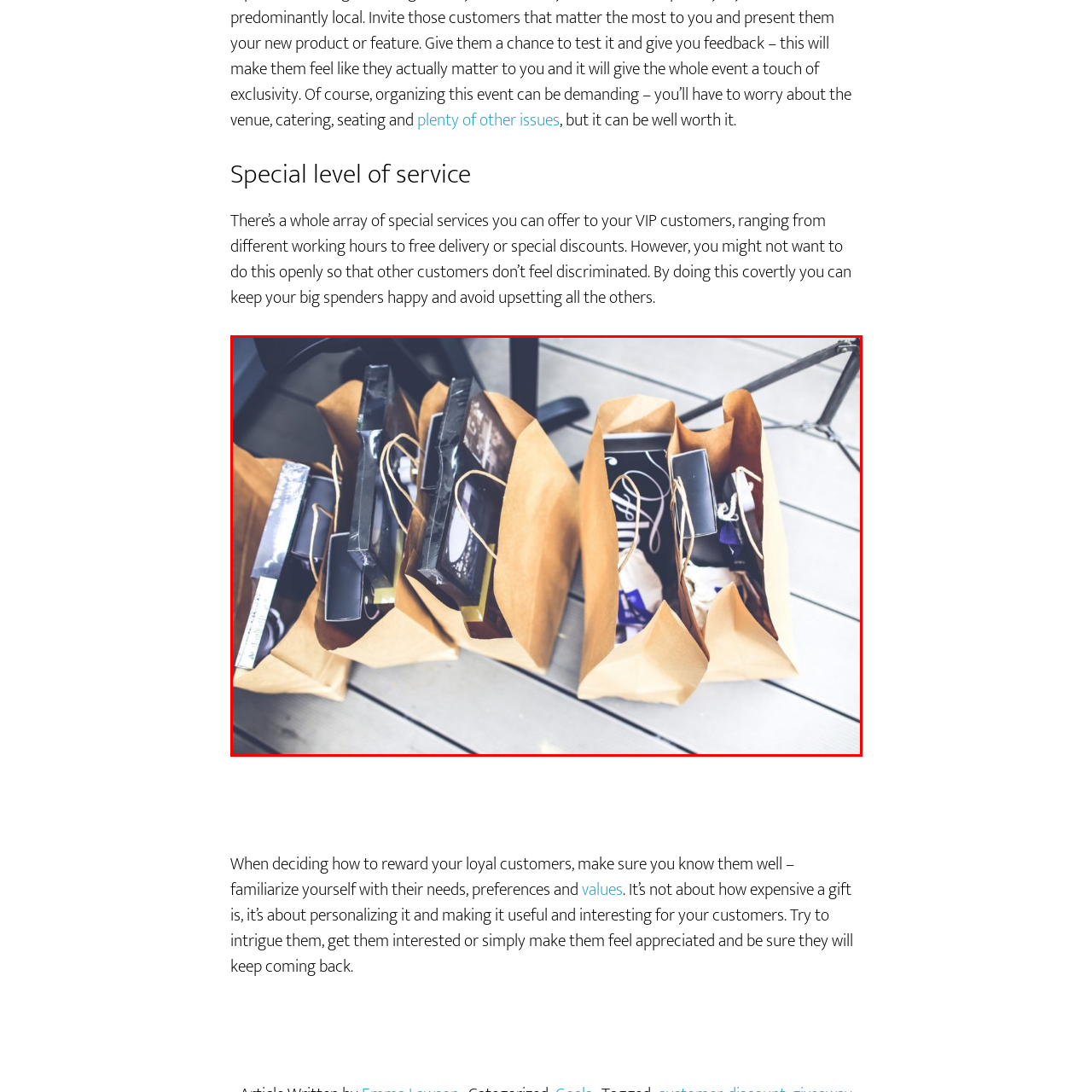Describe in detail the visual elements within the red-lined box.

The image features several brown paper bags filled with various gifts and items, arranged neatly on a wooden surface. The bags are tied with strings, hinting at thoughtful presents meant for someone special. This arrangement complements the theme of providing personalized rewards to loyal customers, emphasizing the importance of knowing their preferences and making them feel appreciated. The scene conveys a sense of care and consideration, aligning with the concept of offering unique and considerate gifts to VIP customers in a commercial setting.